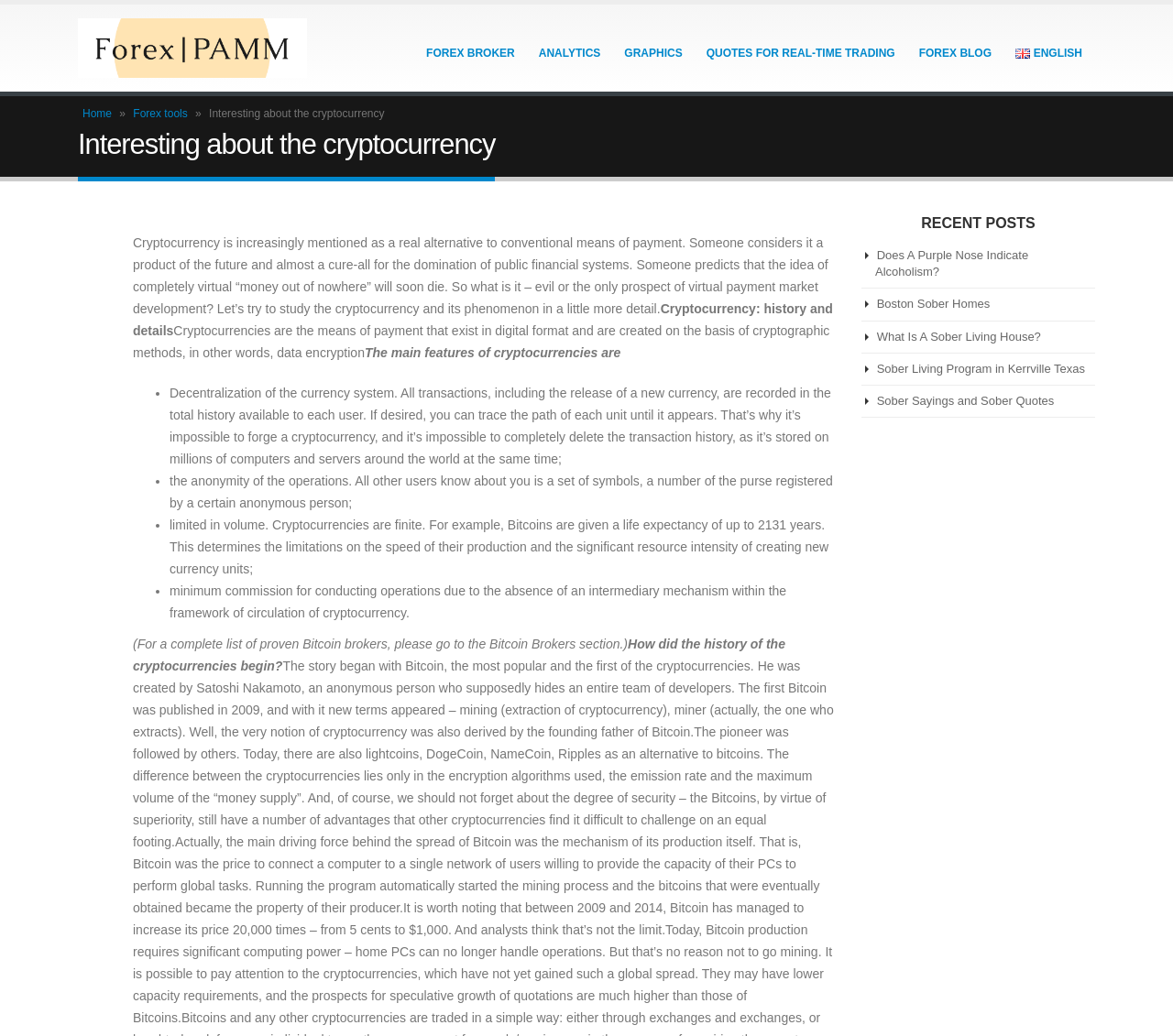How many features of cryptocurrencies are listed?
Analyze the image and deliver a detailed answer to the question.

The webpage lists the main features of cryptocurrencies, which are decentralization of the currency system, anonymity of operations, limited in volume, and minimum commission for conducting operations. Therefore, there are 4 features listed.